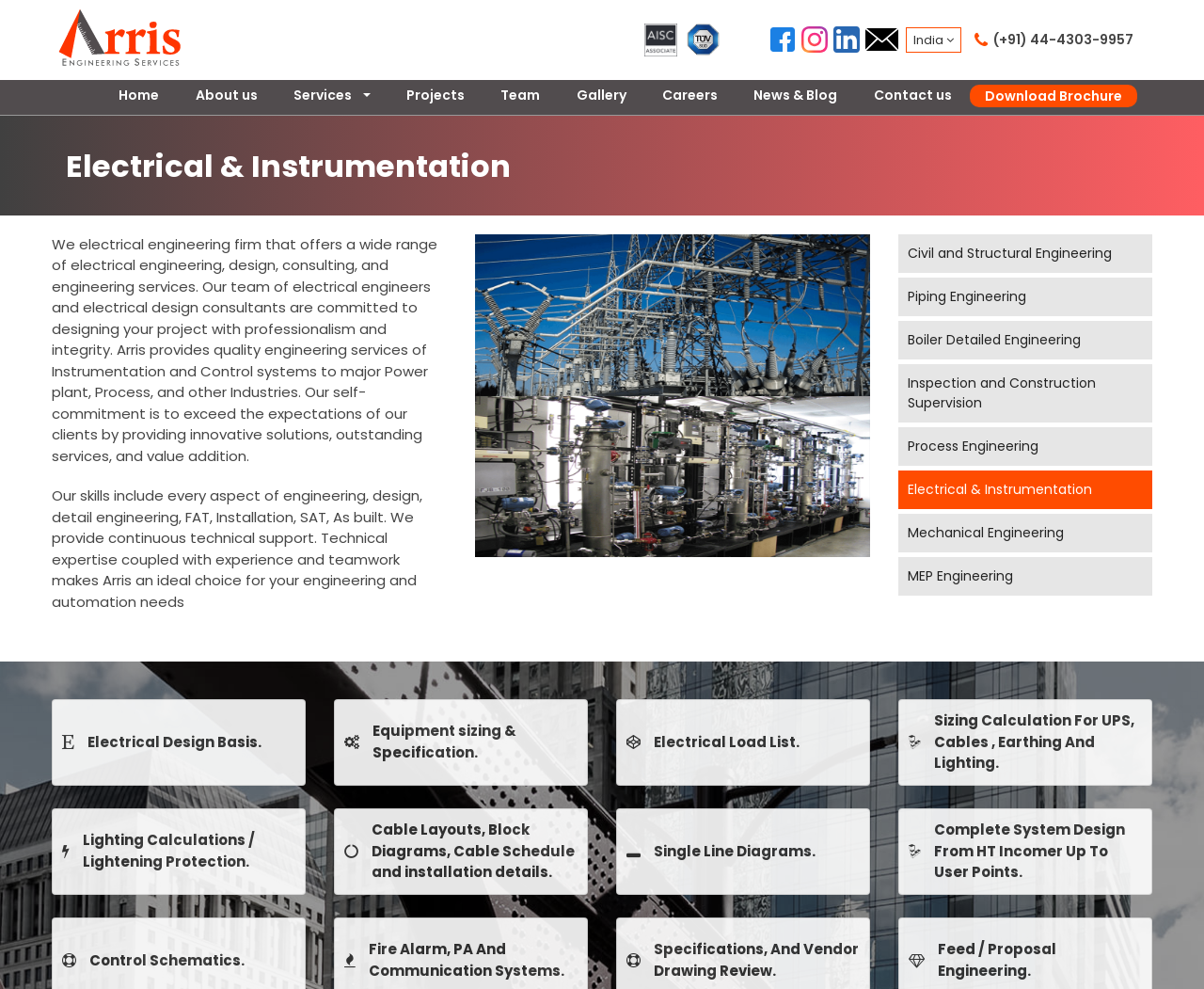Pinpoint the bounding box coordinates of the element that must be clicked to accomplish the following instruction: "Click on 'FACEBOOK'". The coordinates should be in the format of four float numbers between 0 and 1, i.e., [left, top, right, bottom].

None